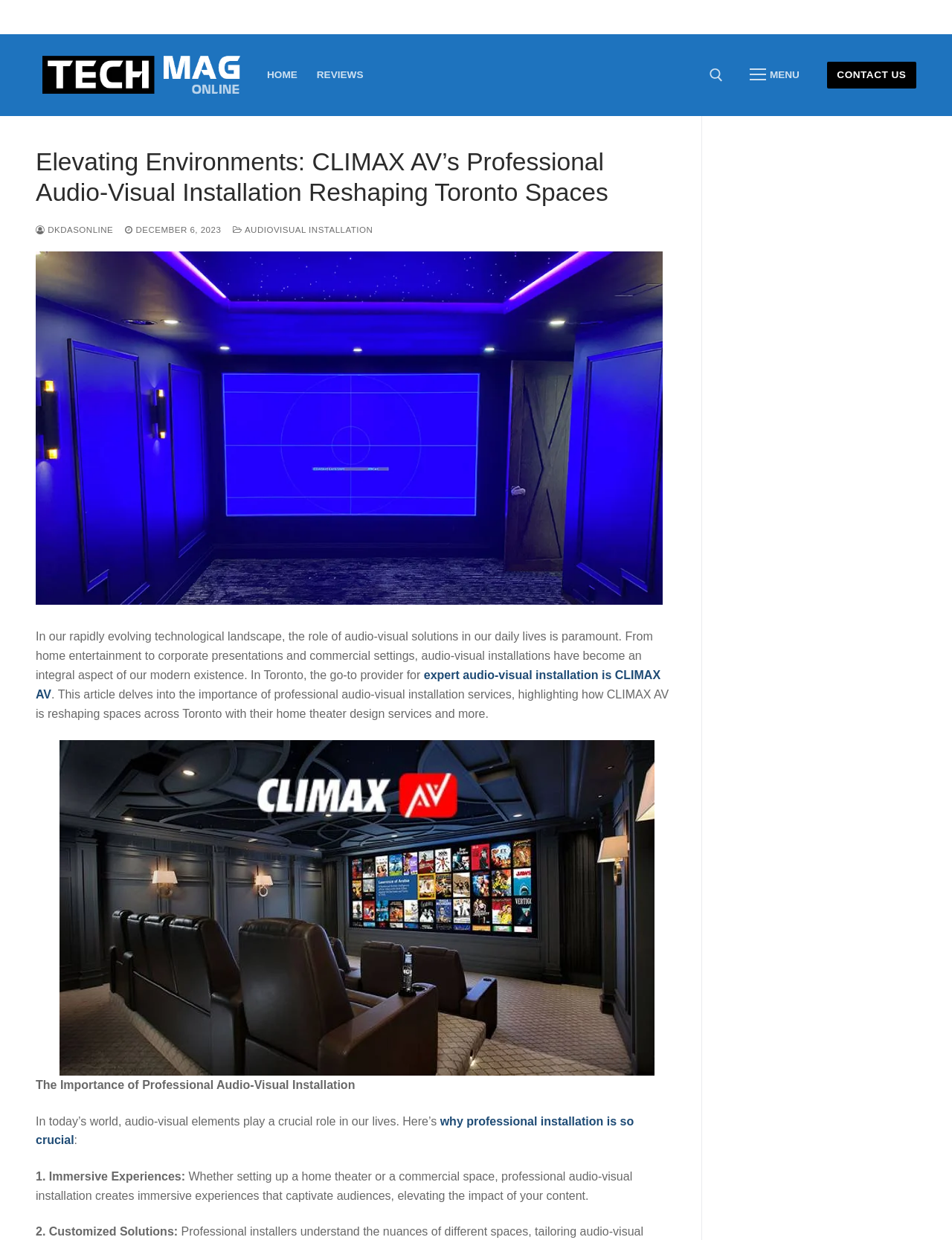Determine the bounding box coordinates of the target area to click to execute the following instruction: "contact us."

[0.869, 0.05, 0.963, 0.072]